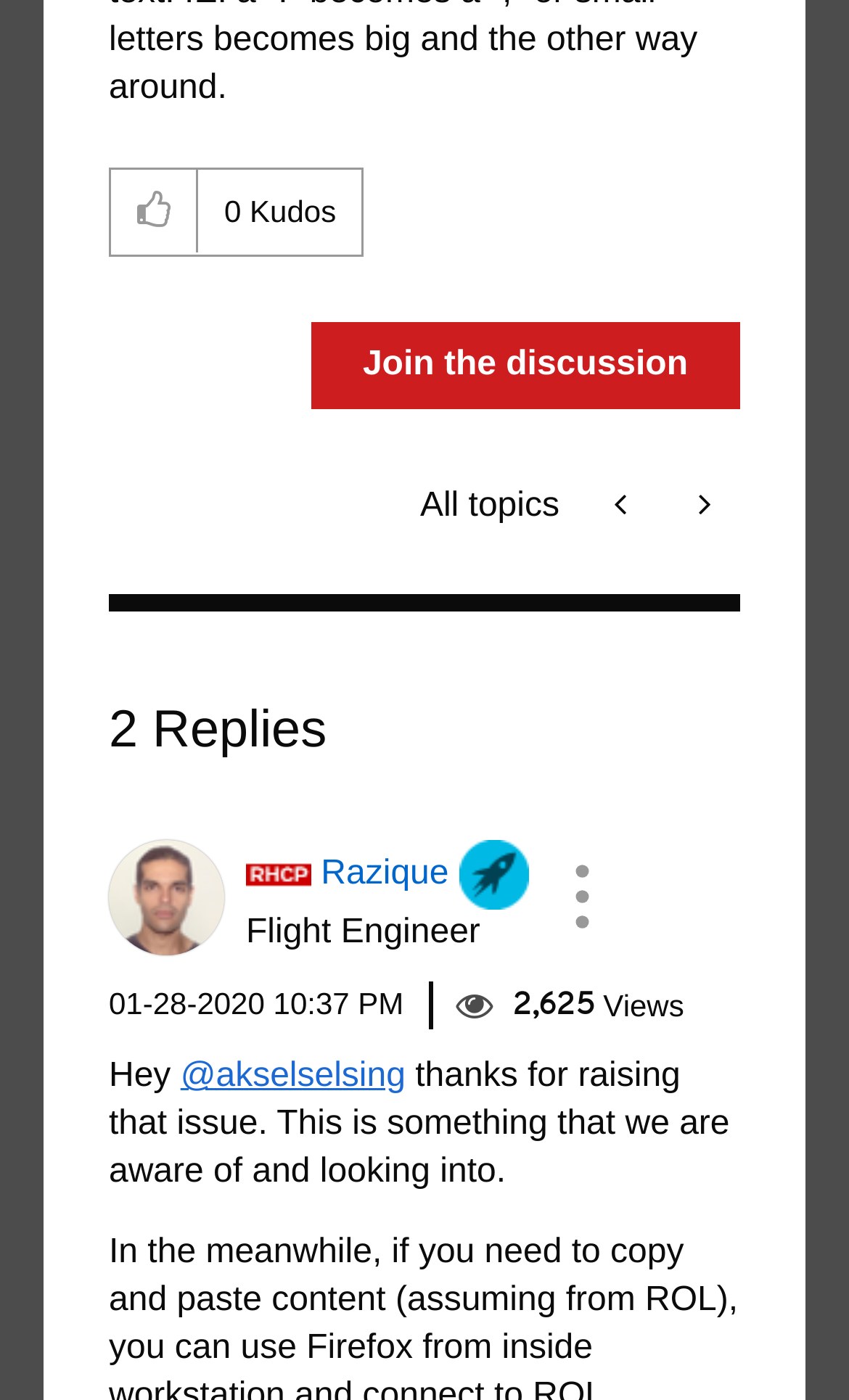How many replies are there to this post?
By examining the image, provide a one-word or phrase answer.

2